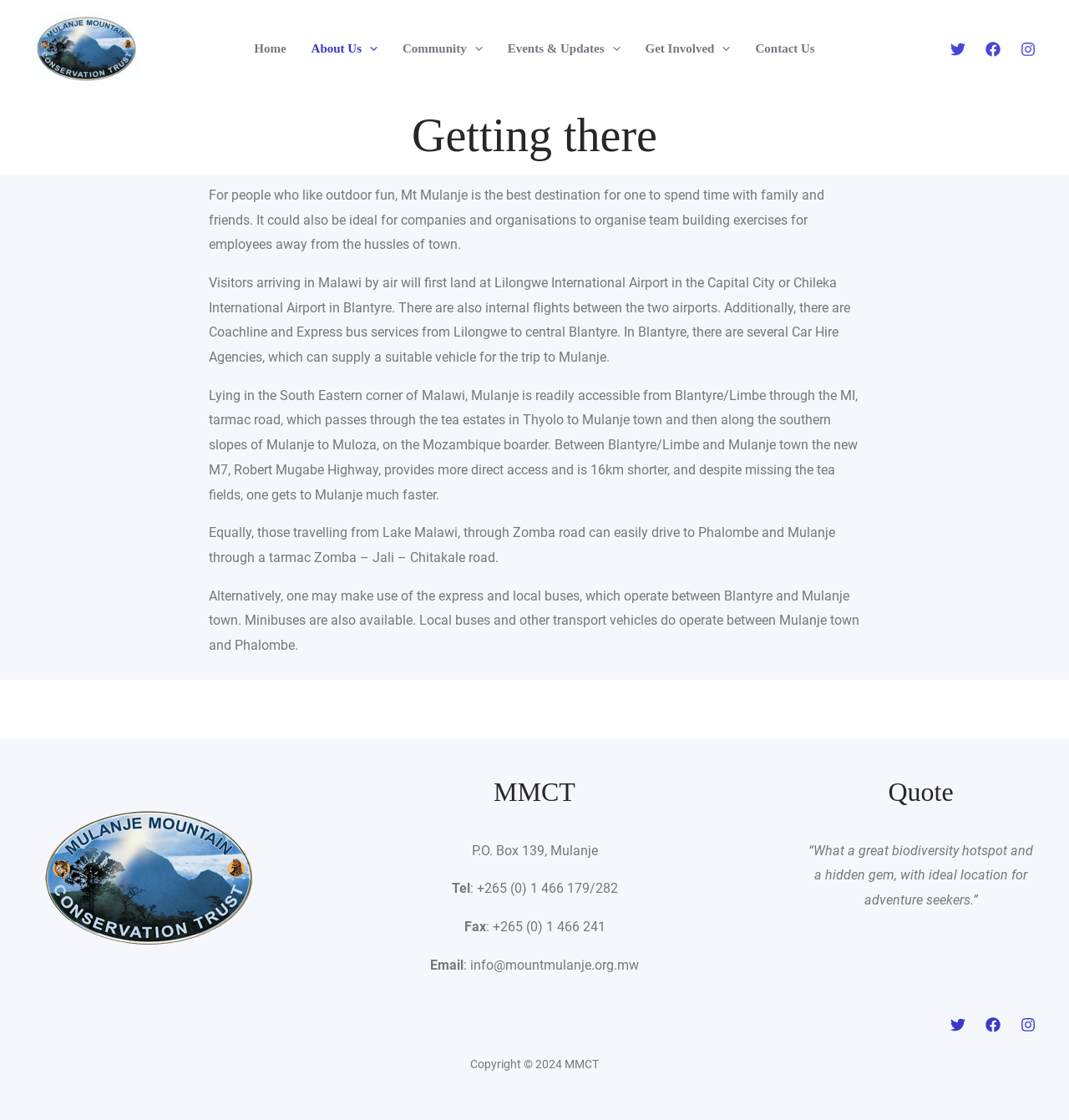Identify the bounding box coordinates of the specific part of the webpage to click to complete this instruction: "Check the Copyright information".

[0.44, 0.944, 0.56, 0.956]